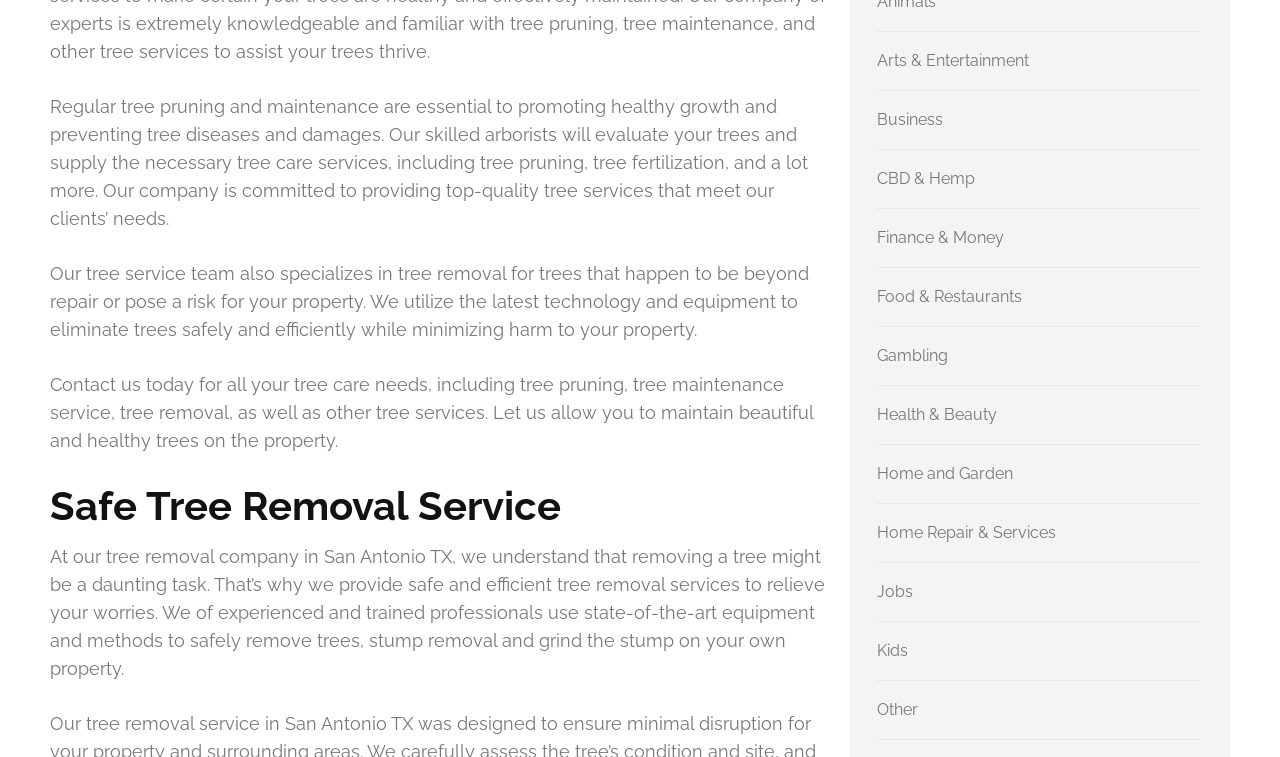Please identify the bounding box coordinates of the element's region that needs to be clicked to fulfill the following instruction: "Click on 'Home Repair & Services'". The bounding box coordinates should consist of four float numbers between 0 and 1, i.e., [left, top, right, bottom].

[0.685, 0.691, 0.825, 0.717]